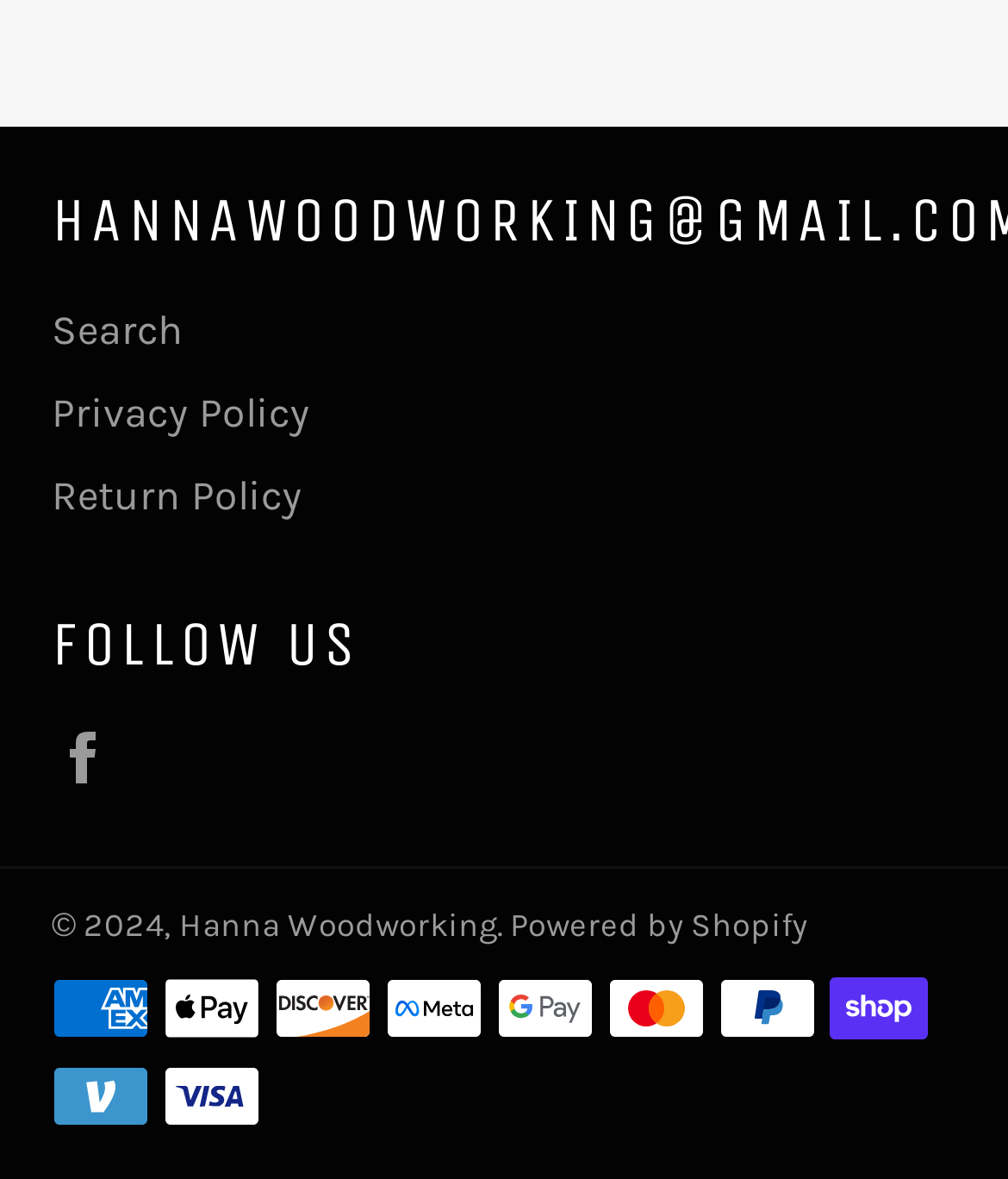Locate the UI element described as follows: "Search". Return the bounding box coordinates as four float numbers between 0 and 1 in the order [left, top, right, bottom].

[0.051, 0.259, 0.182, 0.3]